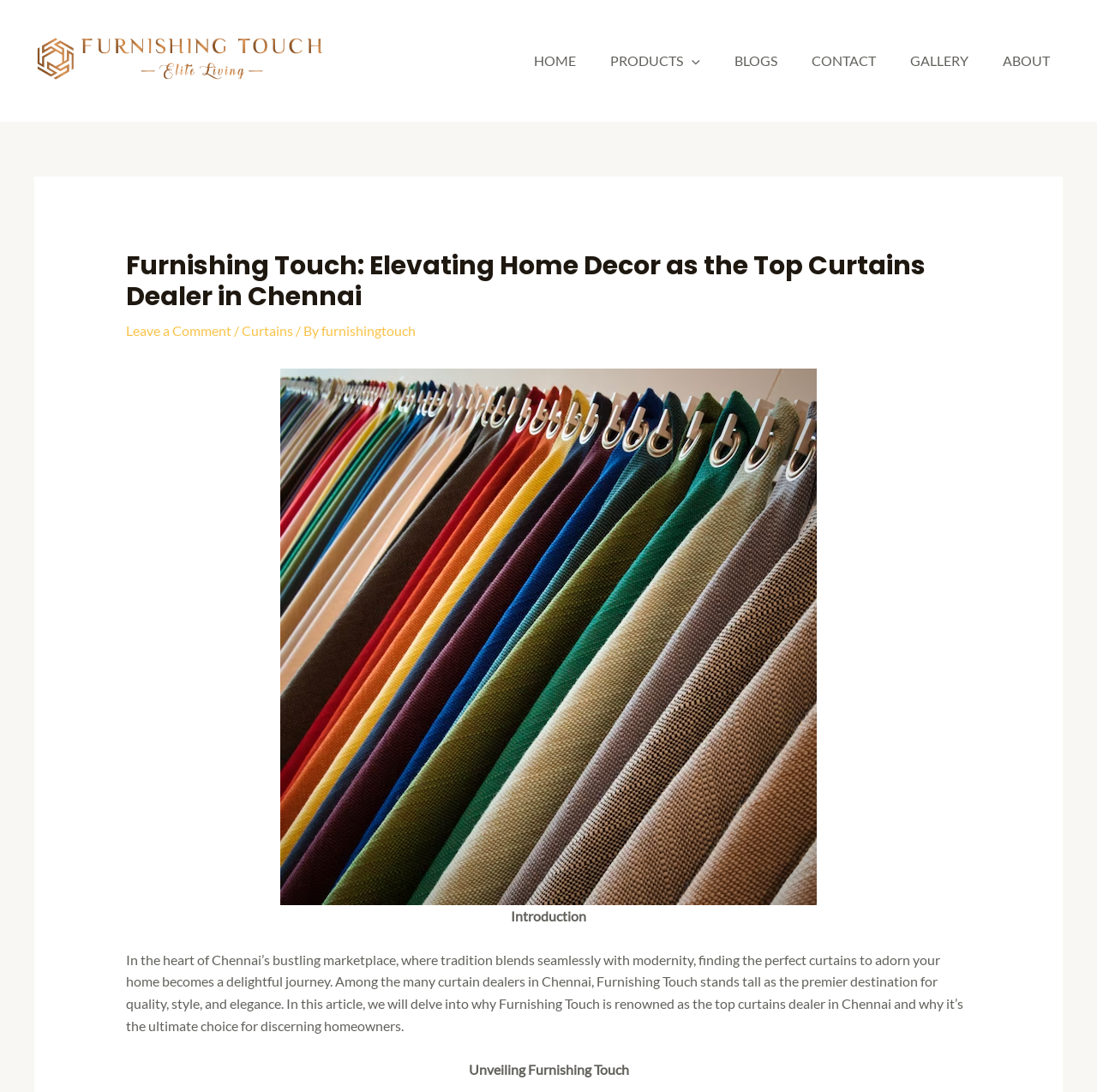Determine the bounding box coordinates of the clickable element necessary to fulfill the instruction: "Visit the BLOGS page". Provide the coordinates as four float numbers within the 0 to 1 range, i.e., [left, top, right, bottom].

[0.654, 0.018, 0.724, 0.094]